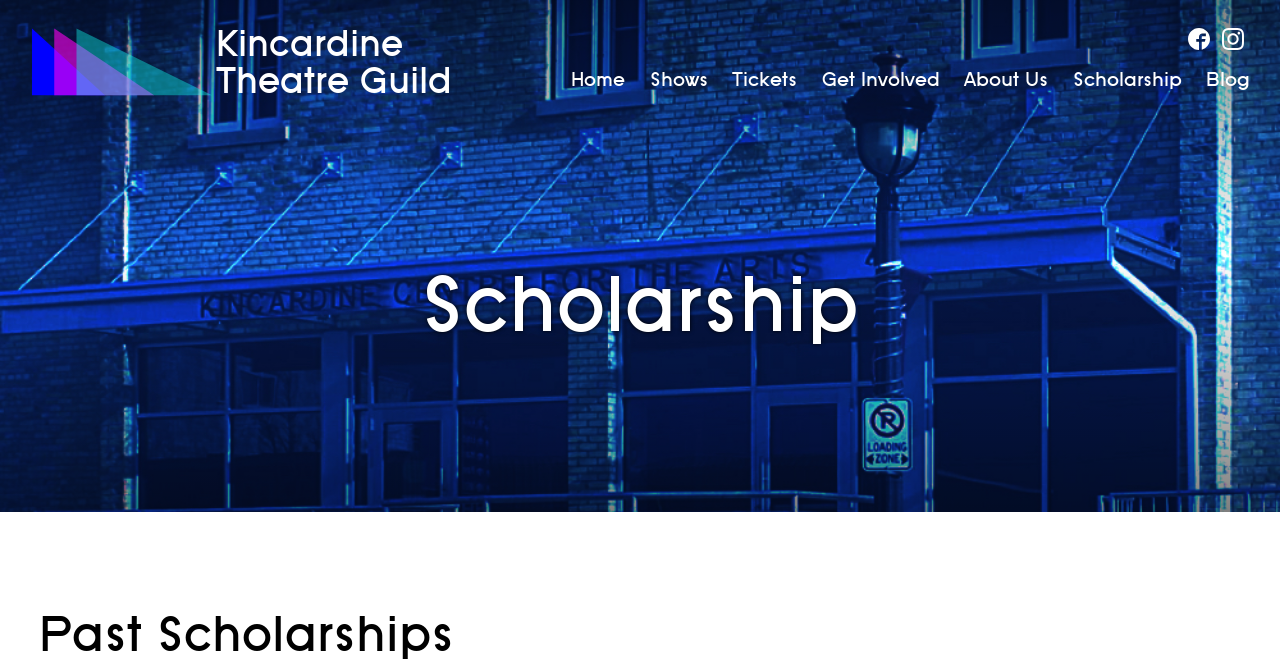Please respond to the question using a single word or phrase:
What is the purpose of this webpage?

Scholarship information